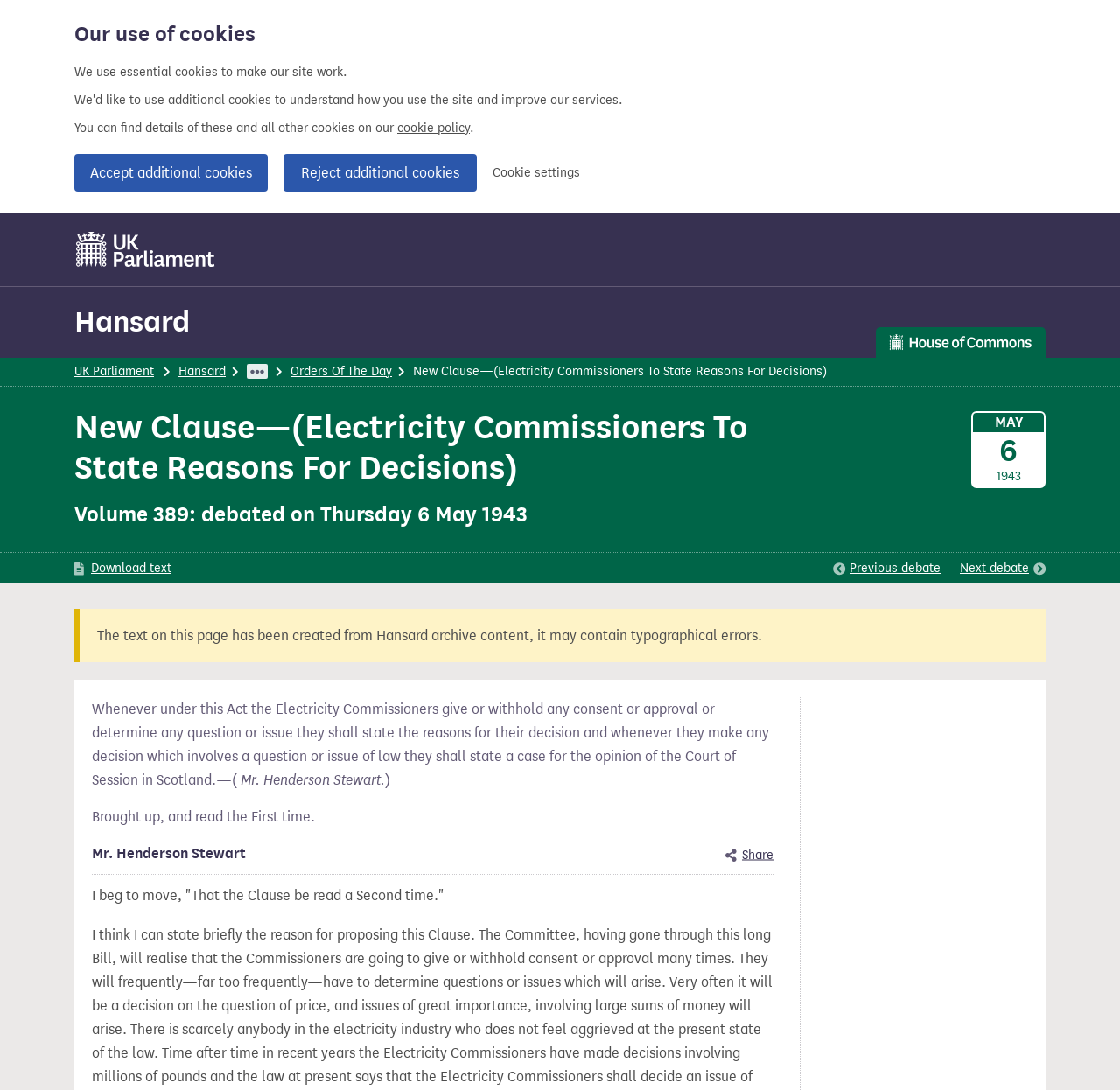Use a single word or phrase to respond to the question:
Who moved the clause for a second reading?

Mr. Henderson Stewart